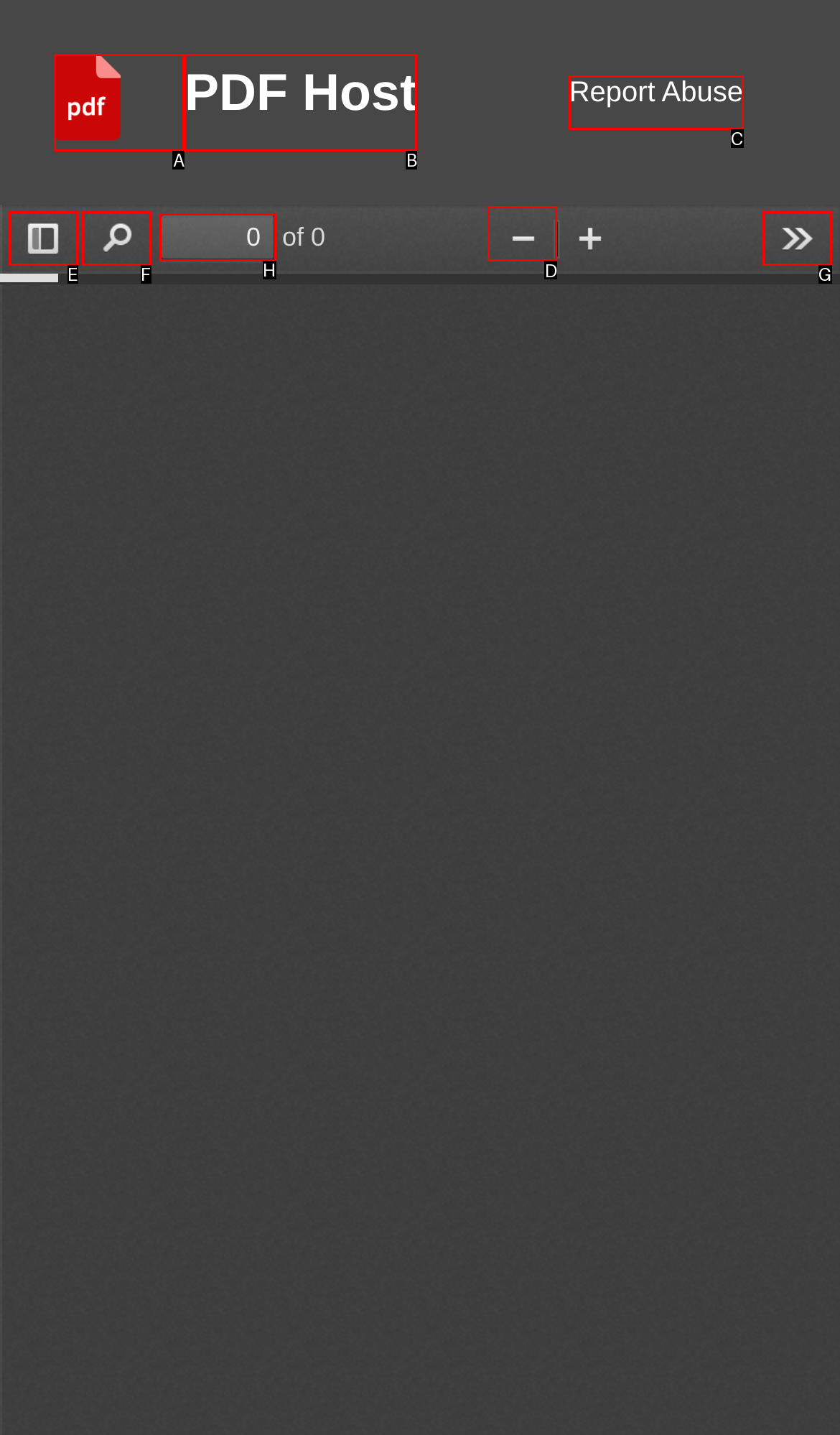Point out which HTML element you should click to fulfill the task: zoom out.
Provide the option's letter from the given choices.

D